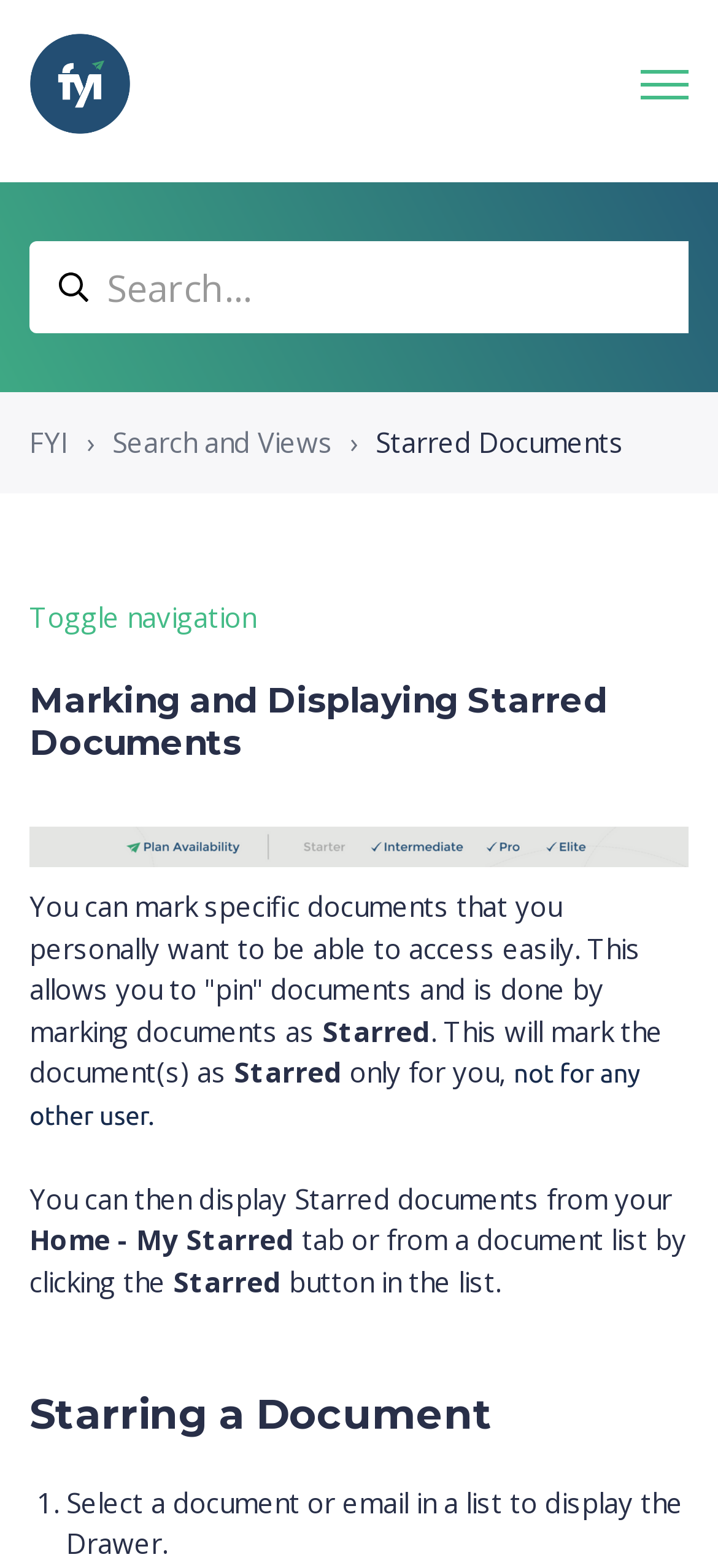Describe all significant elements and features of the webpage.

The webpage is about marking and displaying starred documents. At the top left corner, there is a logo image and a link to the logo. Next to the logo, there is a search bar that spans almost the entire width of the page. Below the search bar, there are three list items: "FYI", "Search and Views", and "Starred Documents", each with a corresponding link.

On the right side of the page, there is a button to toggle the navigation menu. Below the button, there is a header section with a heading that reads "Marking and Displaying Starred Documents". 

The main content of the page is divided into two sections. The first section explains how to mark specific documents as starred, which allows users to access them easily. The text explains that starring a document is a personal preference and does not affect other users. 

The second section, titled "Starring a Document", provides a step-by-step guide on how to star a document. The guide consists of a single step, which is to select a document or email in a list to display the Drawer.

There are no images on the page except for the logo at the top left corner and another image below the header section. The overall layout is organized, with clear headings and concise text.